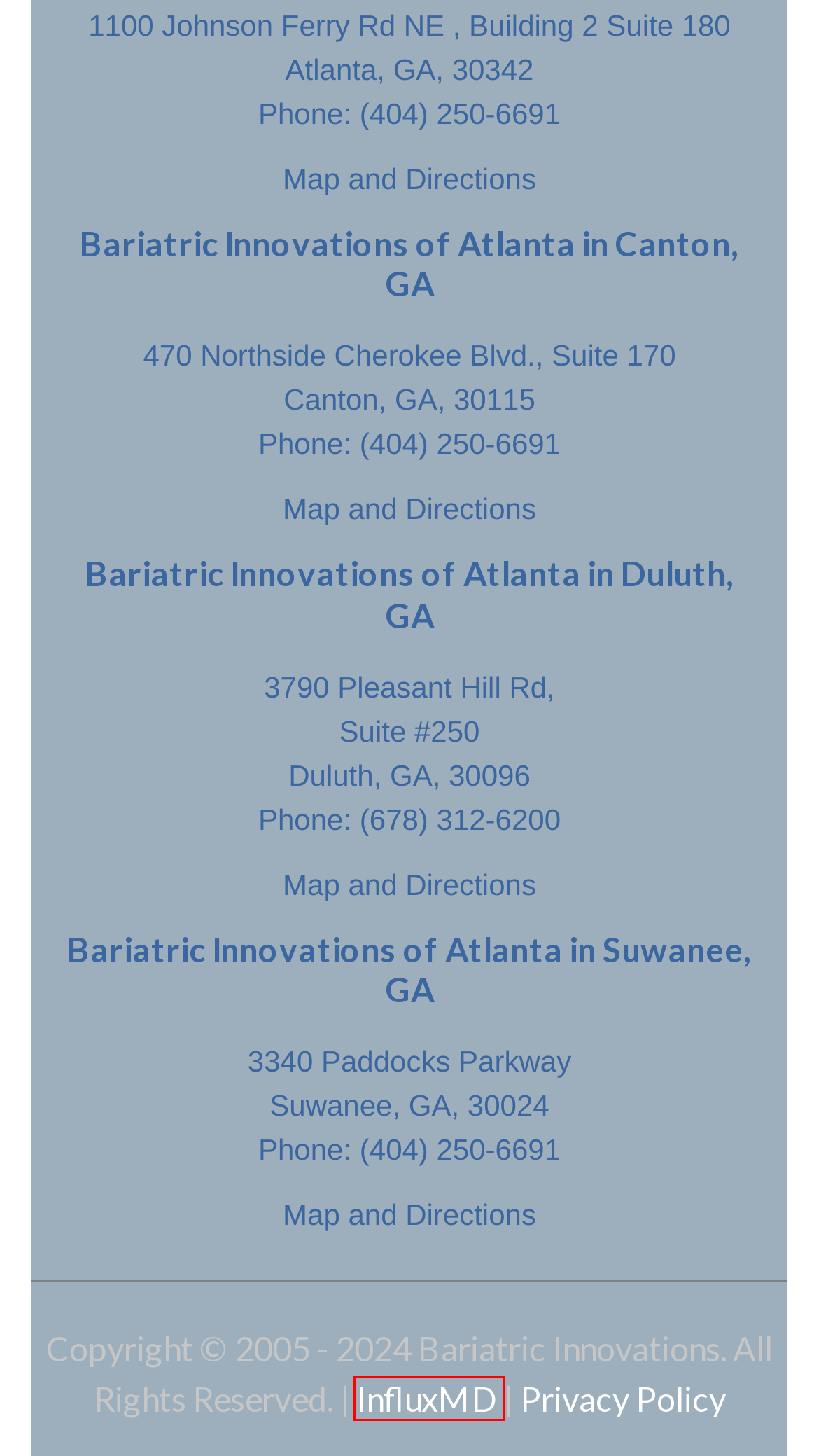Consider the screenshot of a webpage with a red bounding box and select the webpage description that best describes the new page that appears after clicking the element inside the red box. Here are the candidates:
A. Exercising to Reverse the Weight Loss Blues | Bariatric Innovations
B. A Healthy Mindset Goes a Long Way for Weight Loss | Bariatric Innovations
C. Forms | Bariatric Innovations
D. How Obesity Impacts the Immune System | Bariatric Innovations
E. Weight Loss | Bariatric Innovations
F. Srinivasa Gorjala, MD. Bariatric Surgeon in Atlanta Georgia | Bariatric Innovations
G. Healthy Lifestyle | Bariatric Innovations
H. Influx MD HIPAA-Compliant Medical CRM

H